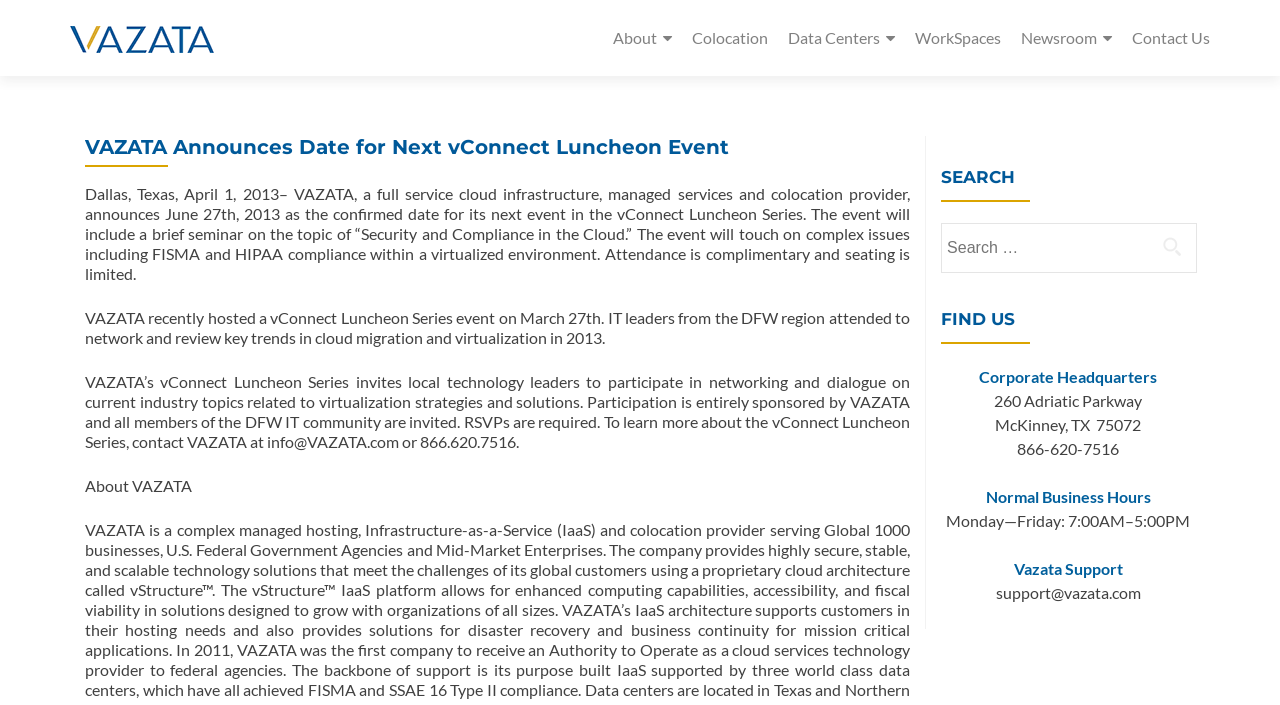Please provide a comprehensive answer to the question below using the information from the image: What are the business hours of VAZATA?

According to the webpage, the normal business hours of VAZATA are Monday—Friday: 7:00AM–5:00PM, as mentioned in the 'FIND US' section of the webpage.